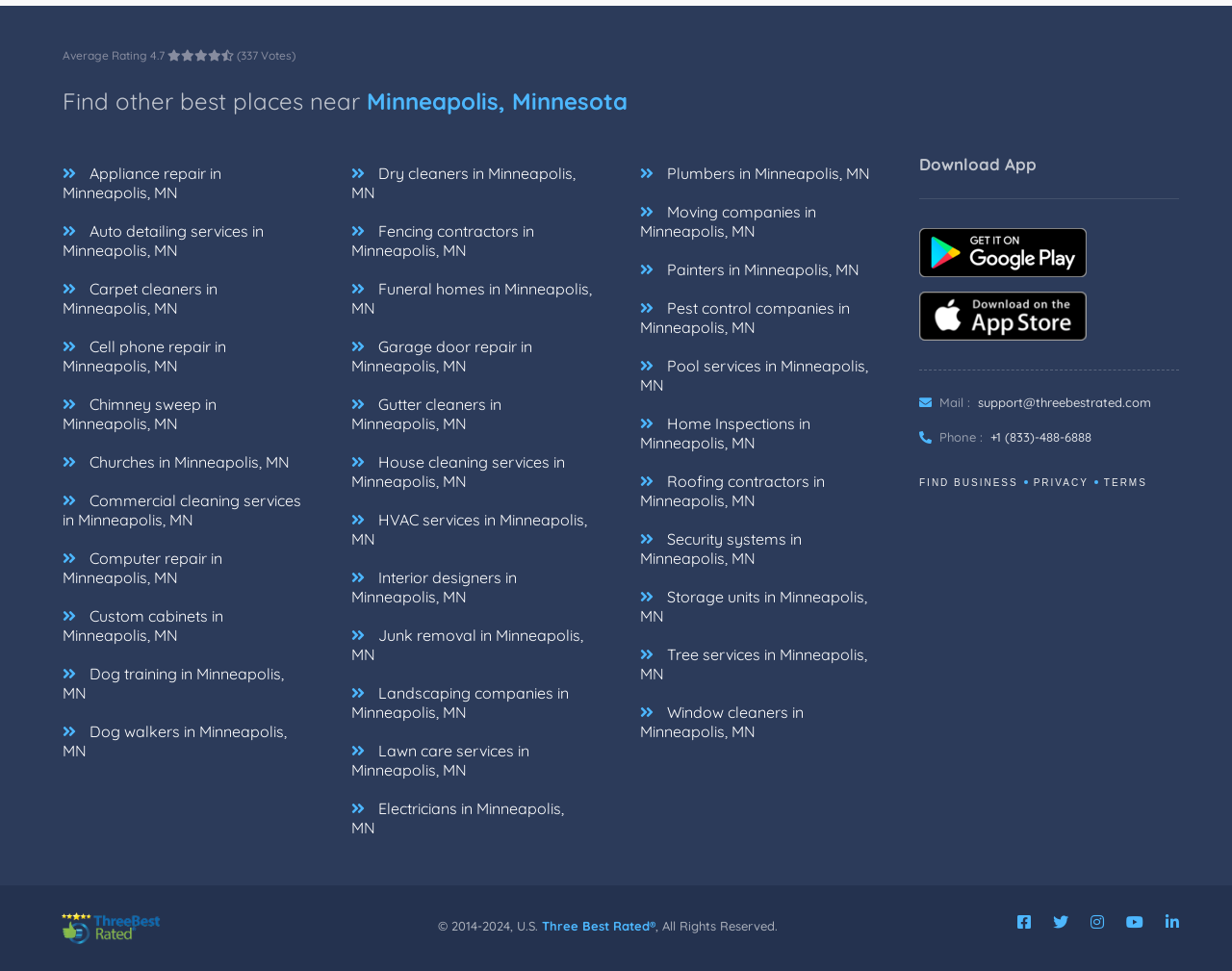Find the bounding box coordinates for the area that must be clicked to perform this action: "View terms and conditions".

[0.896, 0.491, 0.931, 0.502]